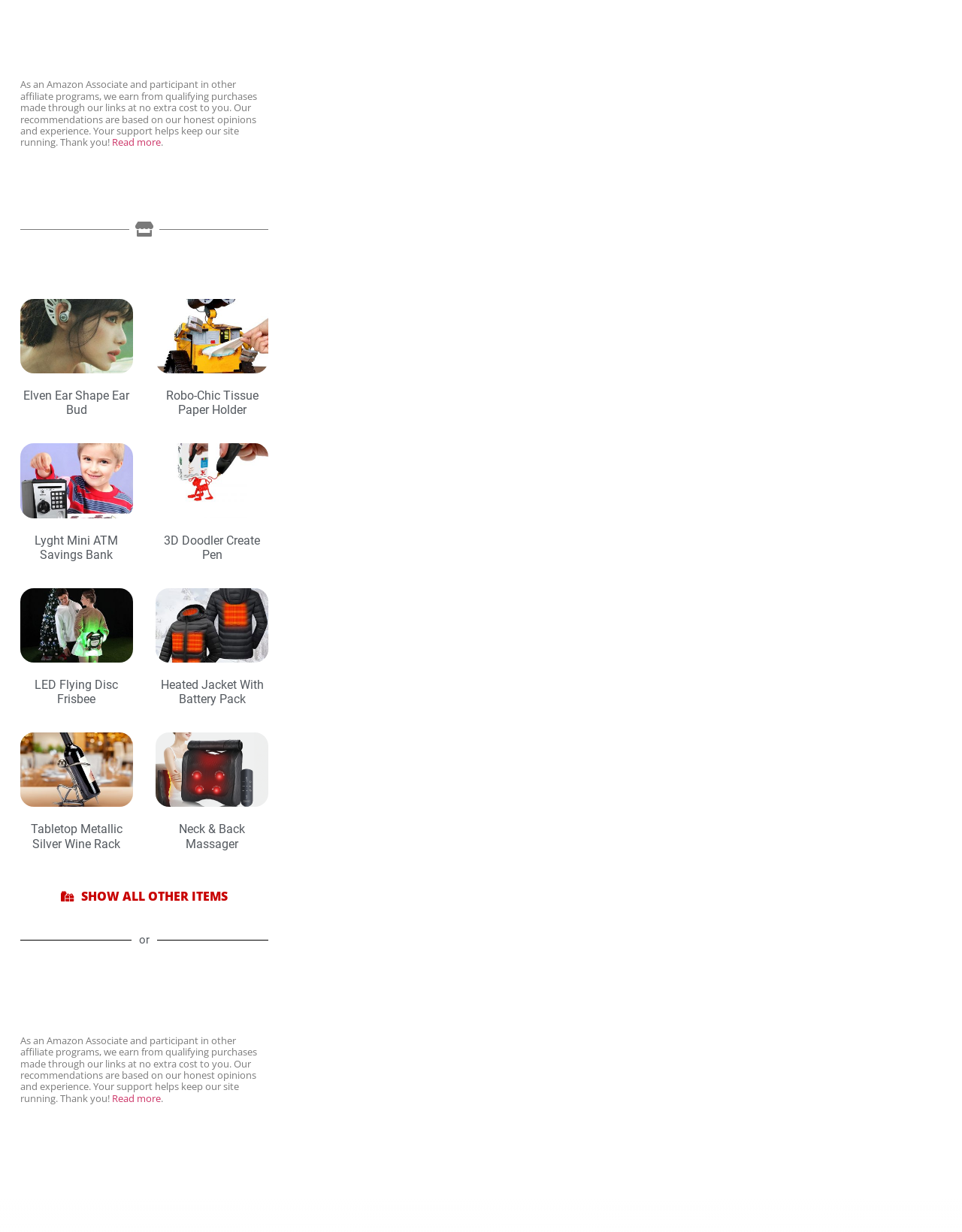Provide a short answer to the following question with just one word or phrase: How many products are listed on the first page?

10